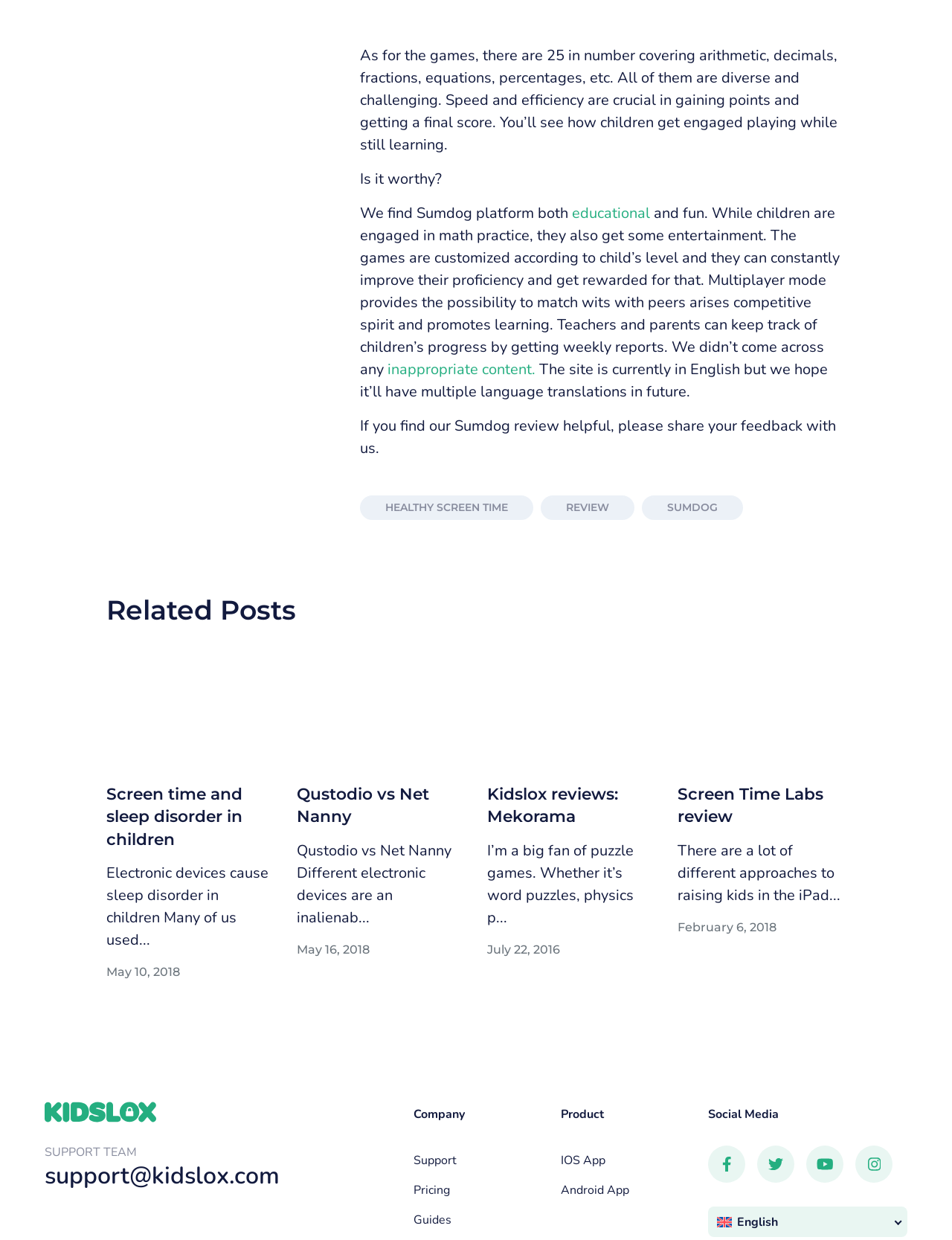Please find the bounding box coordinates of the clickable region needed to complete the following instruction: "Check the 'Screen Time Labs review' article". The bounding box coordinates must consist of four float numbers between 0 and 1, i.e., [left, top, right, bottom].

[0.712, 0.567, 0.888, 0.583]